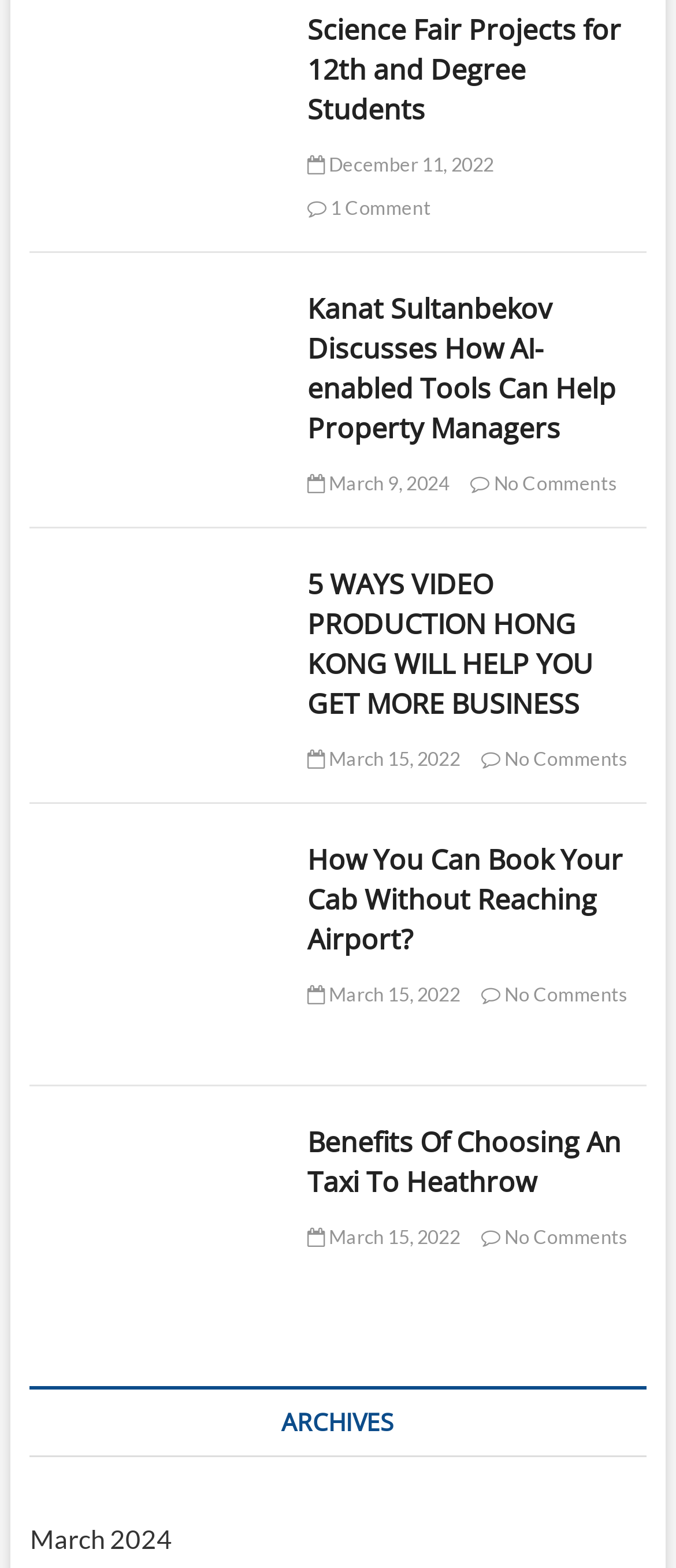Based on the element description, predict the bounding box coordinates (top-left x, top-left y, bottom-right x, bottom-right y) for the UI element in the screenshot: No Comments

[0.712, 0.781, 0.929, 0.796]